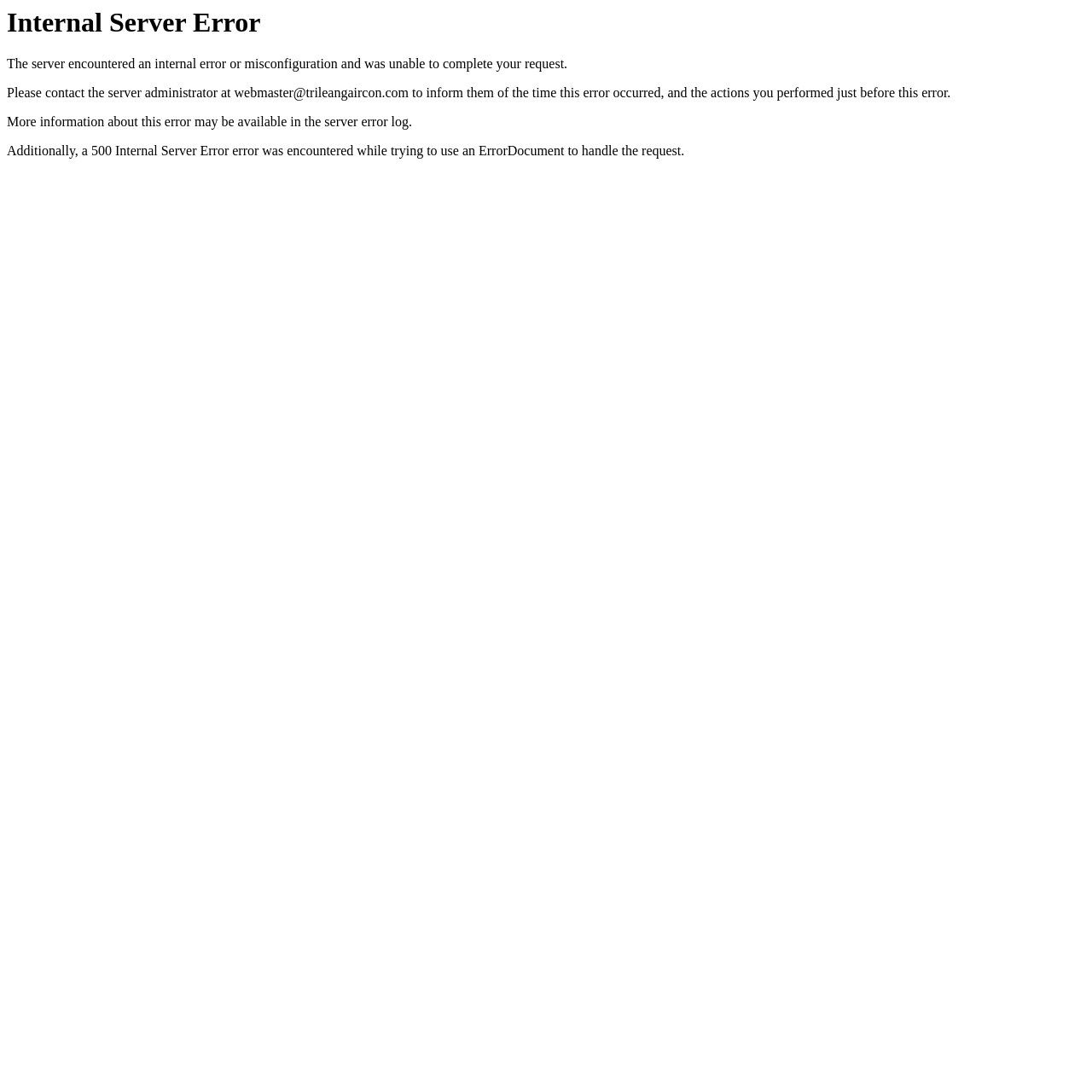Please find and generate the text of the main header of the webpage.

Internal Server Error